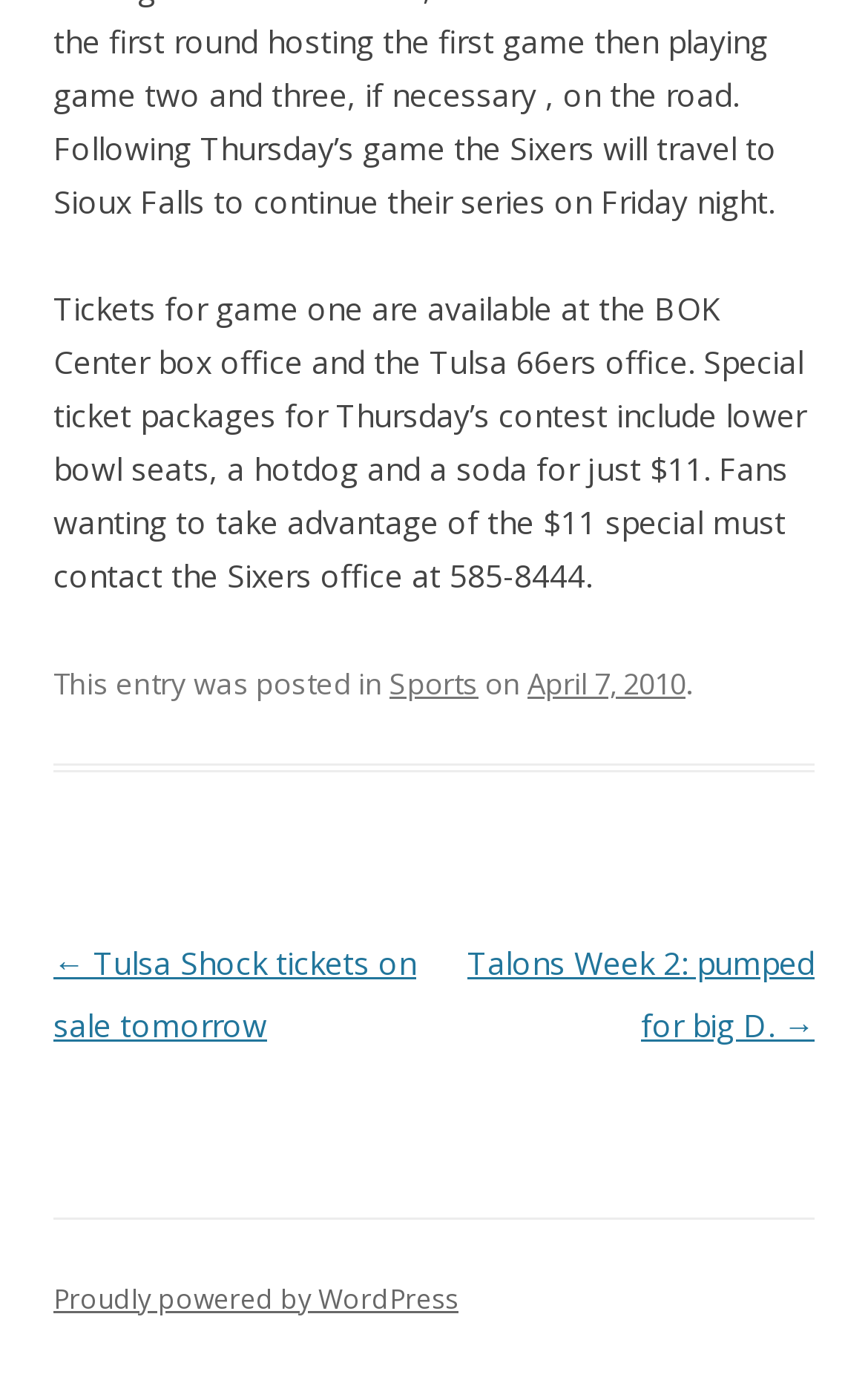Please provide a brief answer to the following inquiry using a single word or phrase:
What is the special ticket package price?

$11